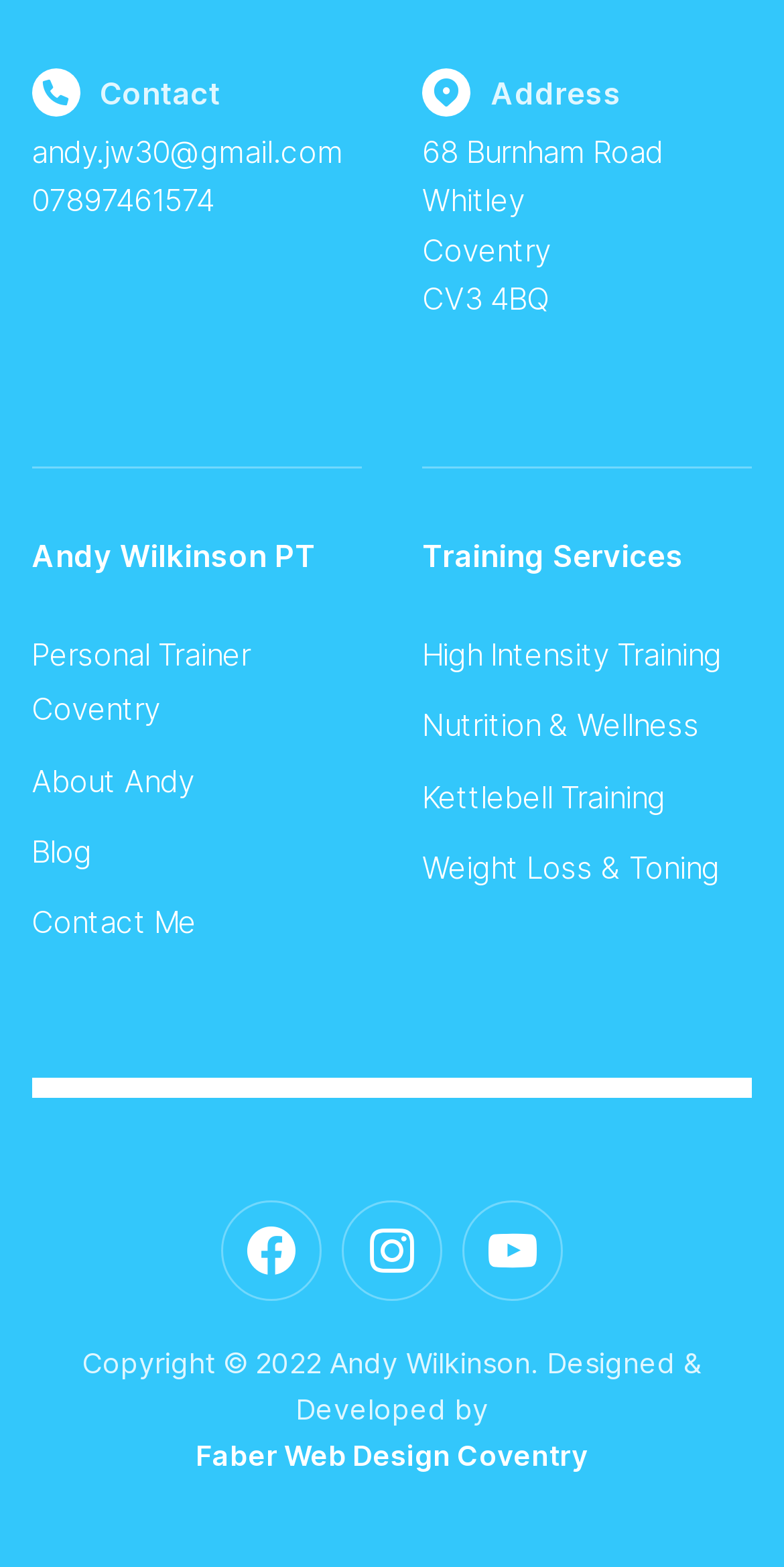Provide a brief response to the question using a single word or phrase: 
What is the address of Andy Wilkinson?

68 Burnham Road Whitley Coventry CV3 4BQ